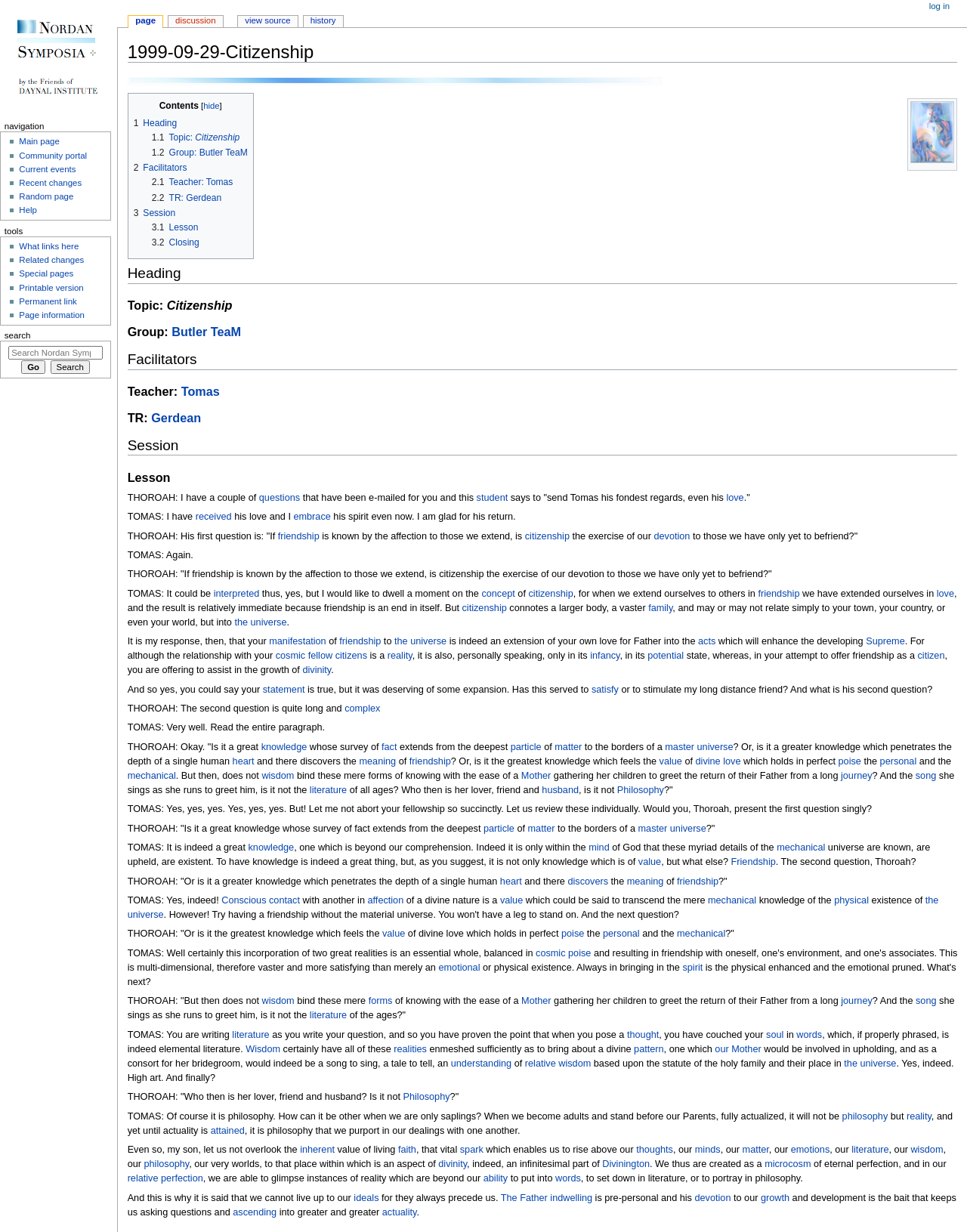Answer the following in one word or a short phrase: 
What is the relationship between friendship and citizenship?

Extension of love